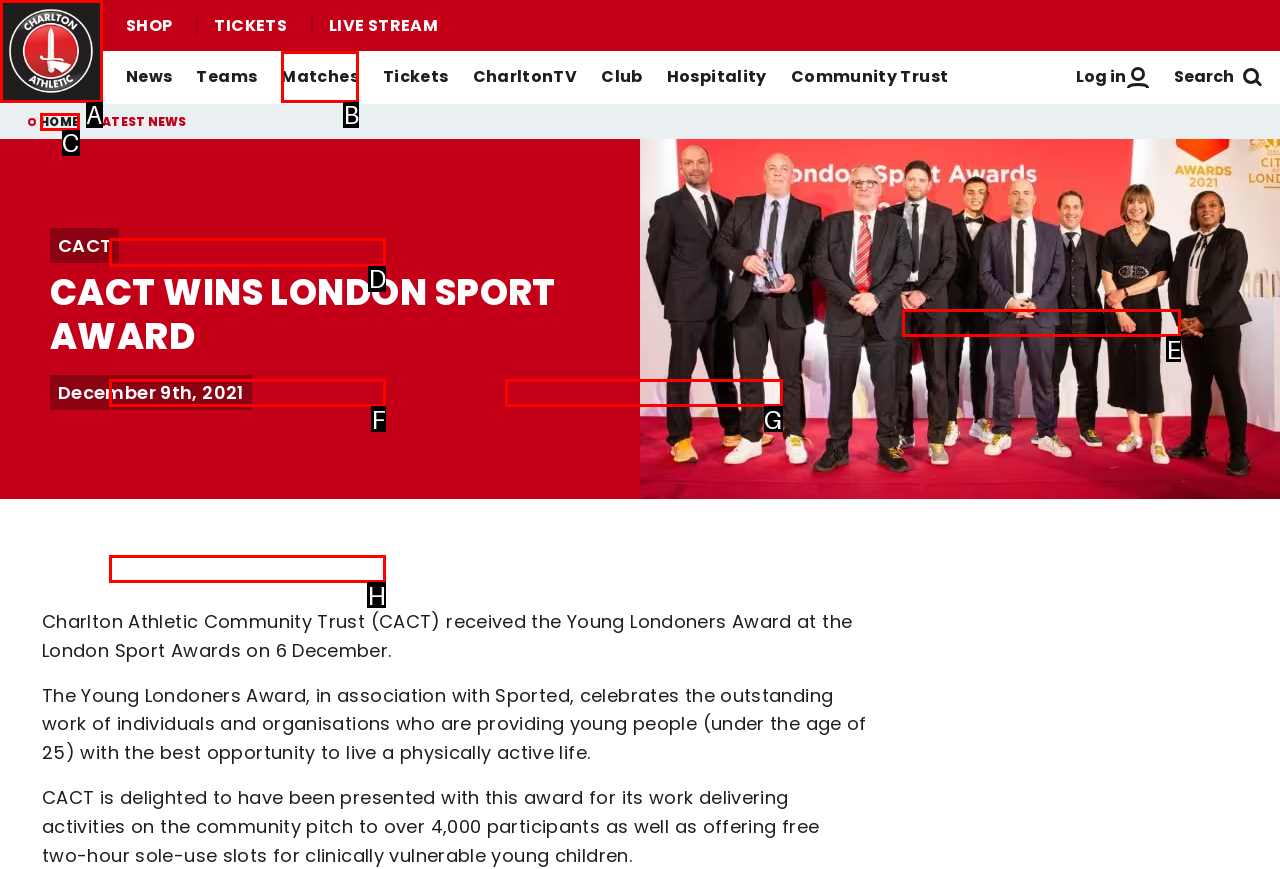With the provided description: Group Bookings, select the most suitable HTML element. Respond with the letter of the selected option.

F